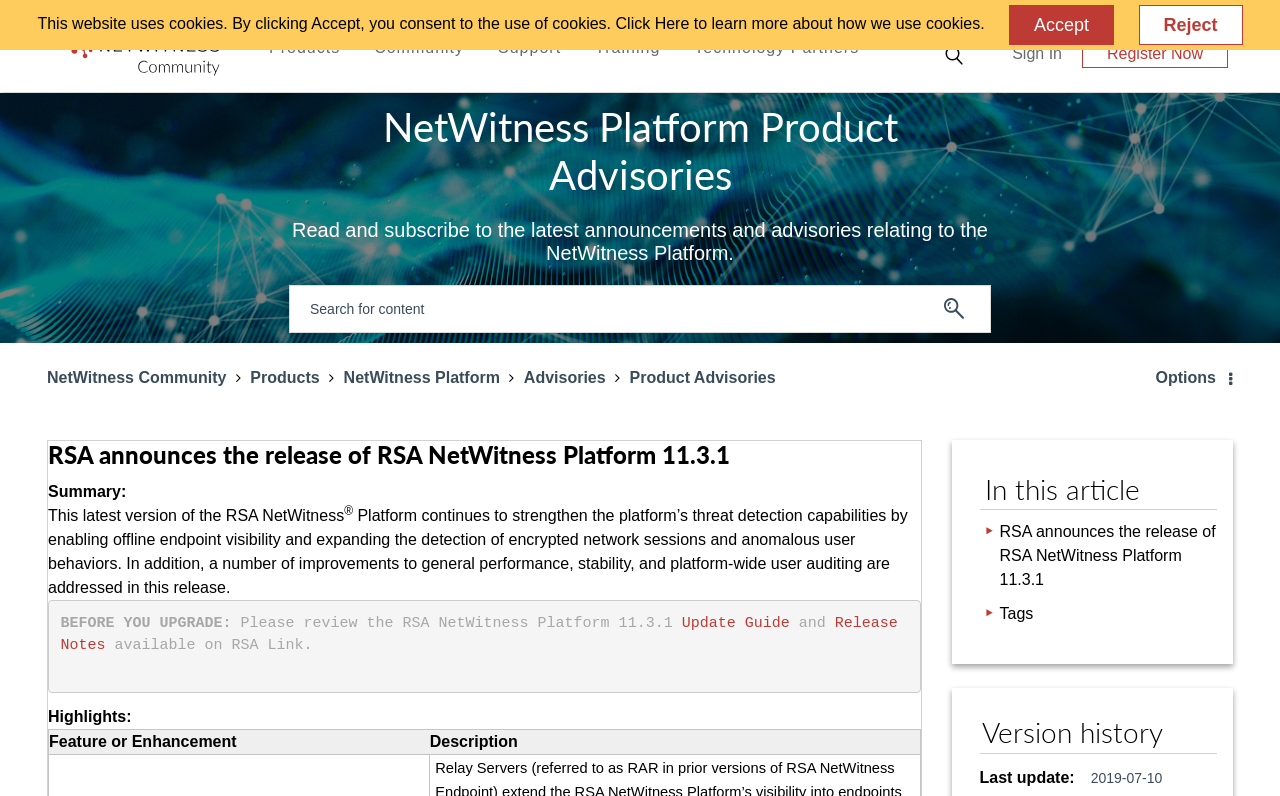What is the last update date of the article?
Give a single word or phrase answer based on the content of the image.

2019-07-10